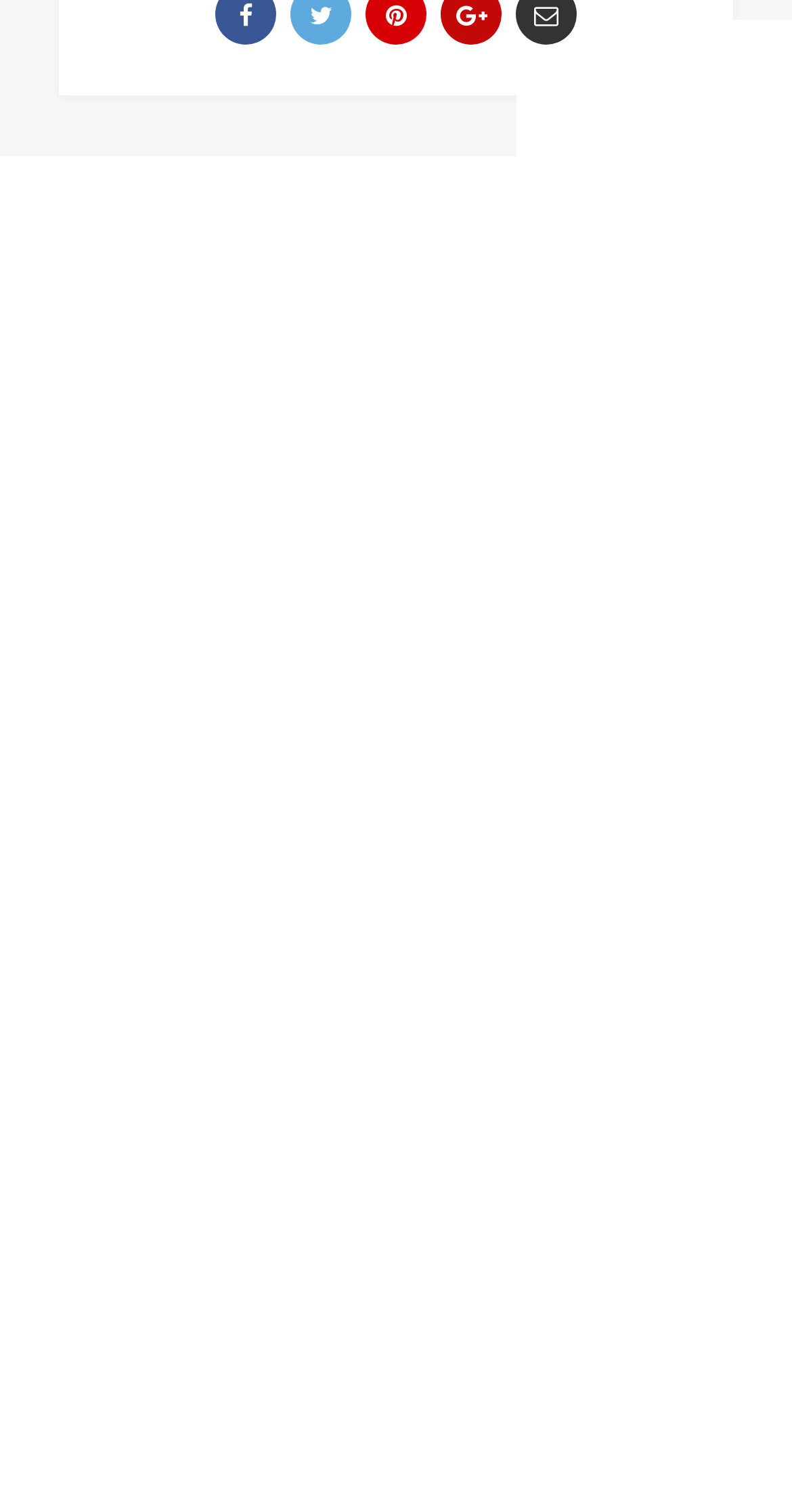How many links are there on the webpage?
By examining the image, provide a one-word or phrase answer.

13